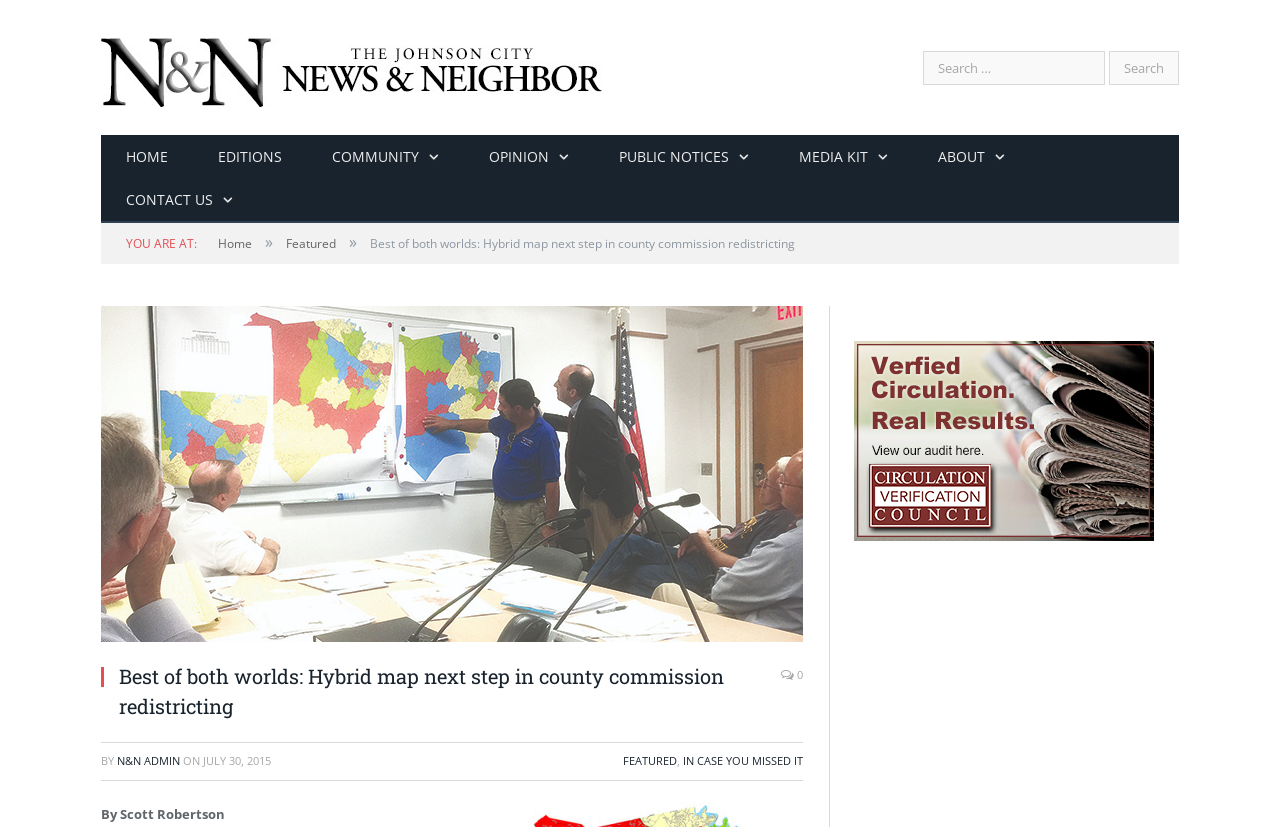What is the name of the news organization?
From the image, respond using a single word or phrase.

The News & Neighbor